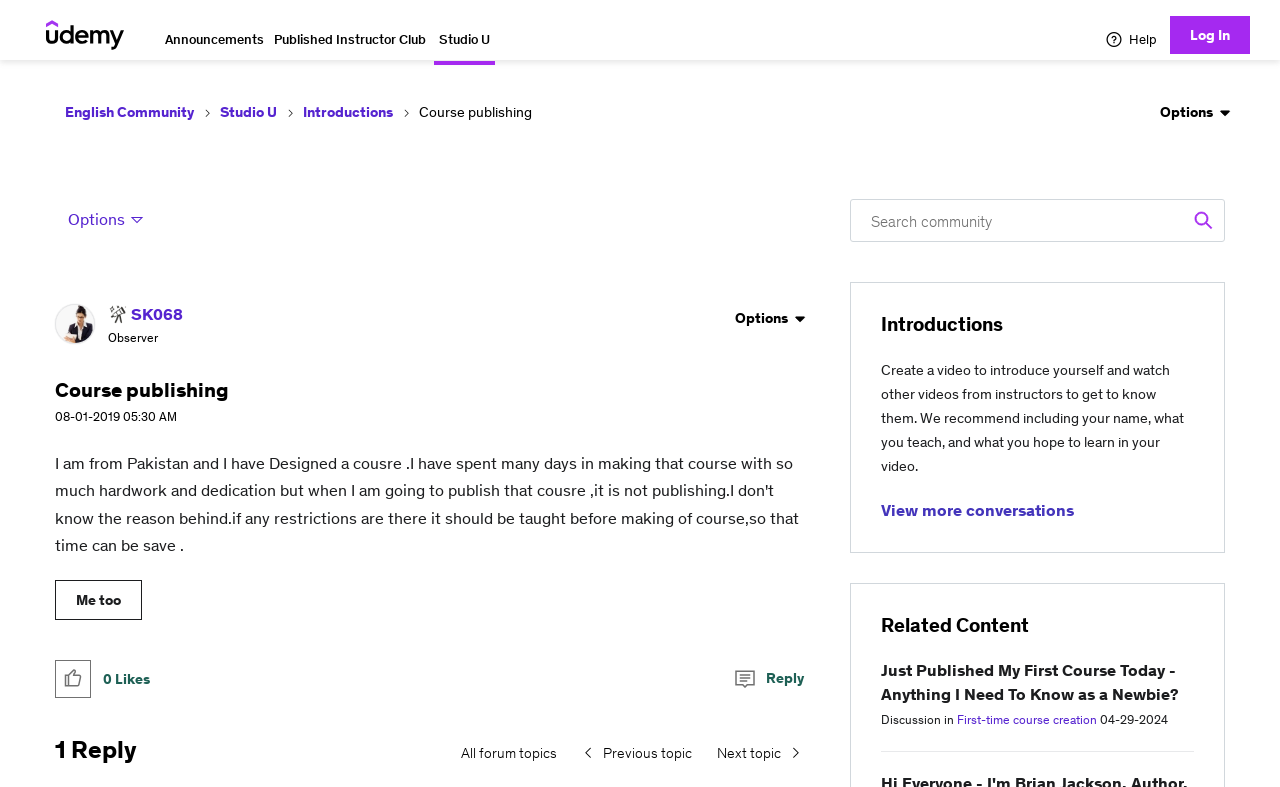Determine the coordinates of the bounding box for the clickable area needed to execute this instruction: "Search for a topic".

[0.923, 0.252, 0.957, 0.308]